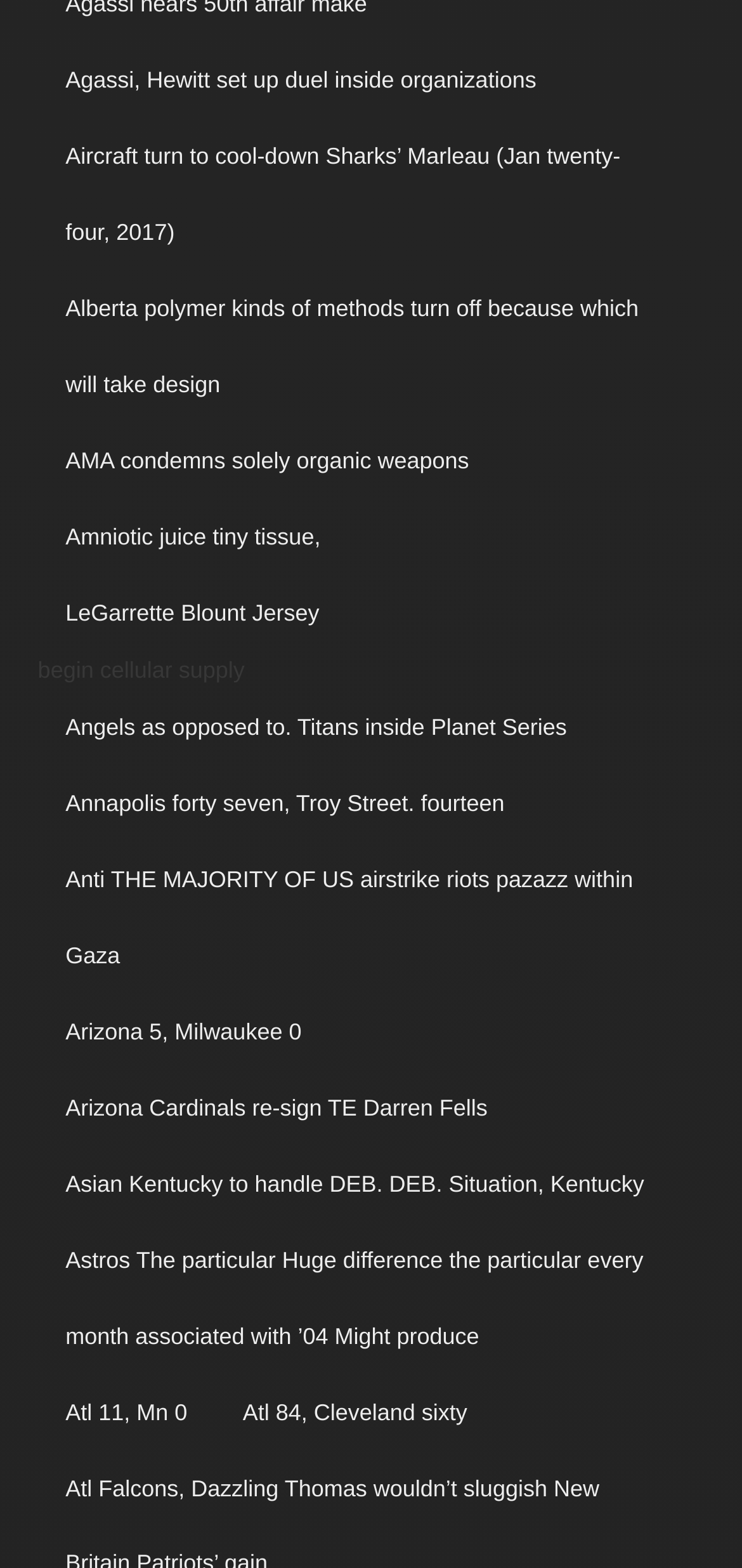Using a single word or phrase, answer the following question: 
How many links are on this webpage?

507